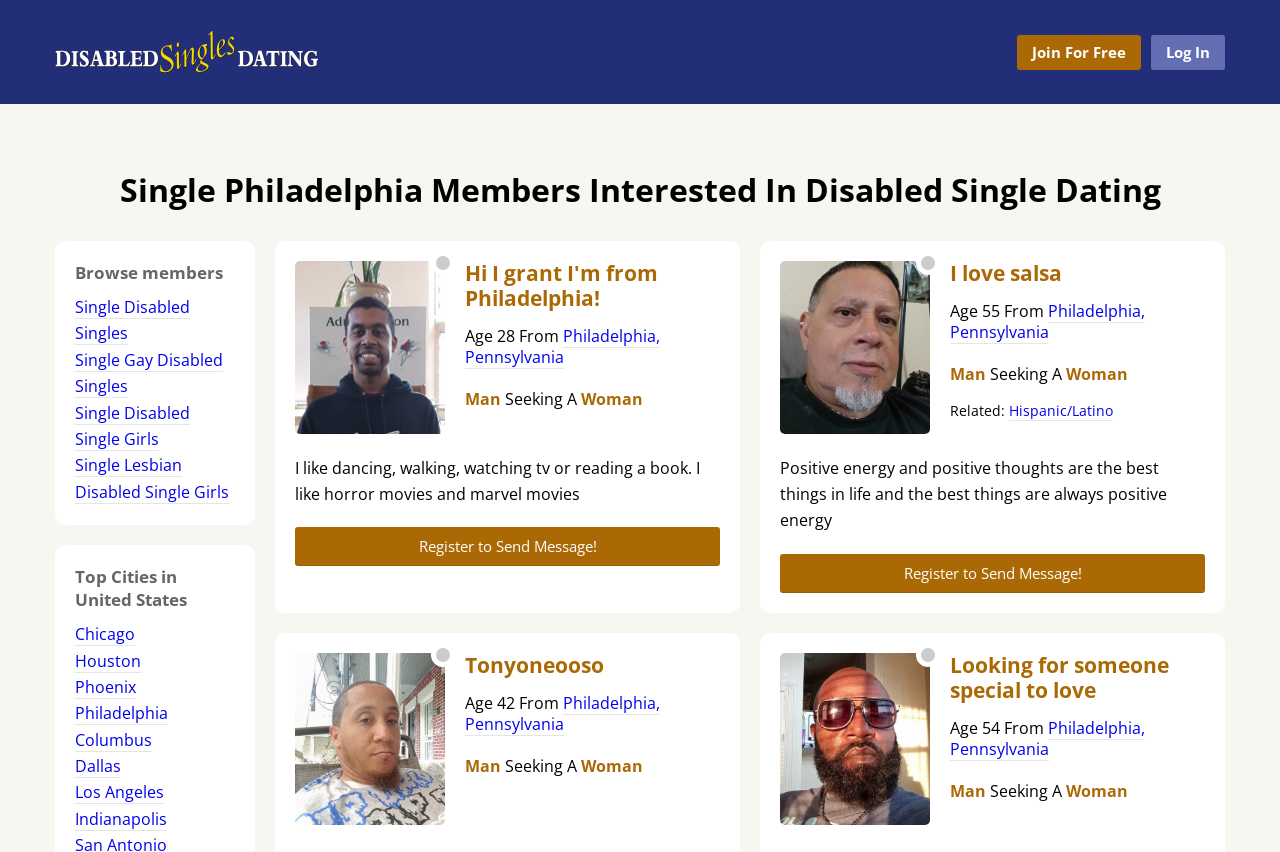Use a single word or phrase to respond to the question:
What is the location of Tonyrofeg?

Philadelphia, Pennsylvania